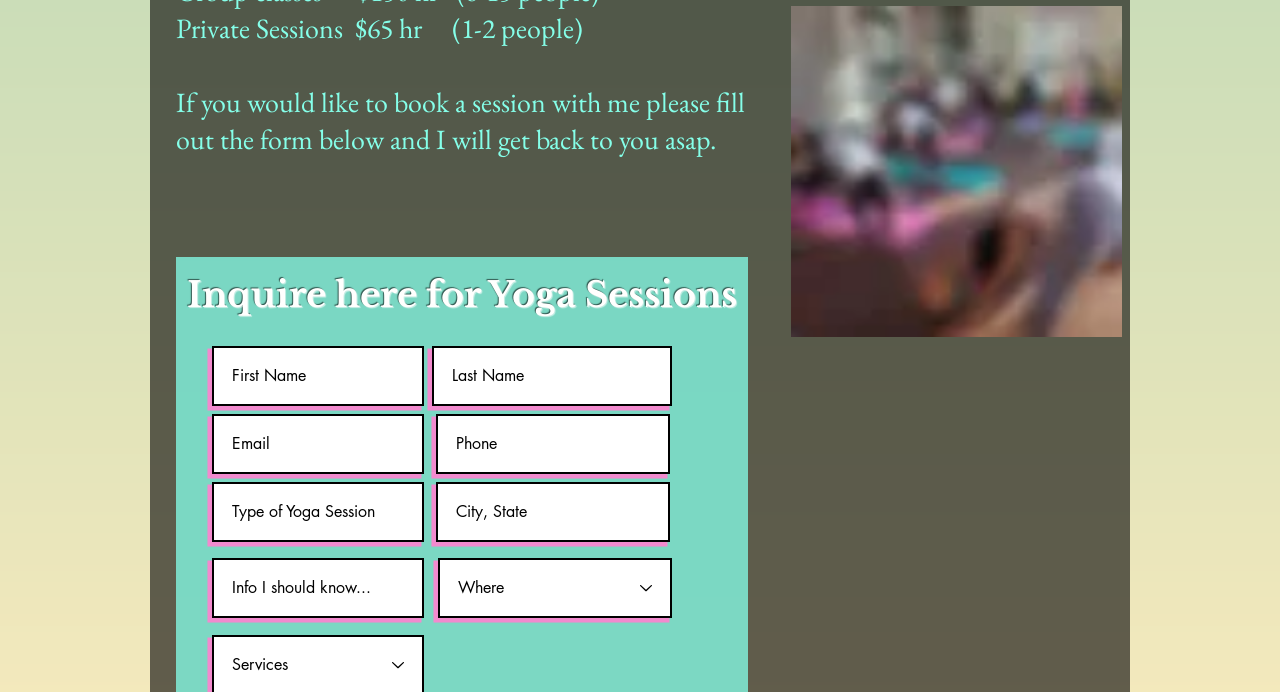What type of image is displayed on the page?
Answer with a single word or short phrase according to what you see in the image.

Prenatal Yoga Charleston